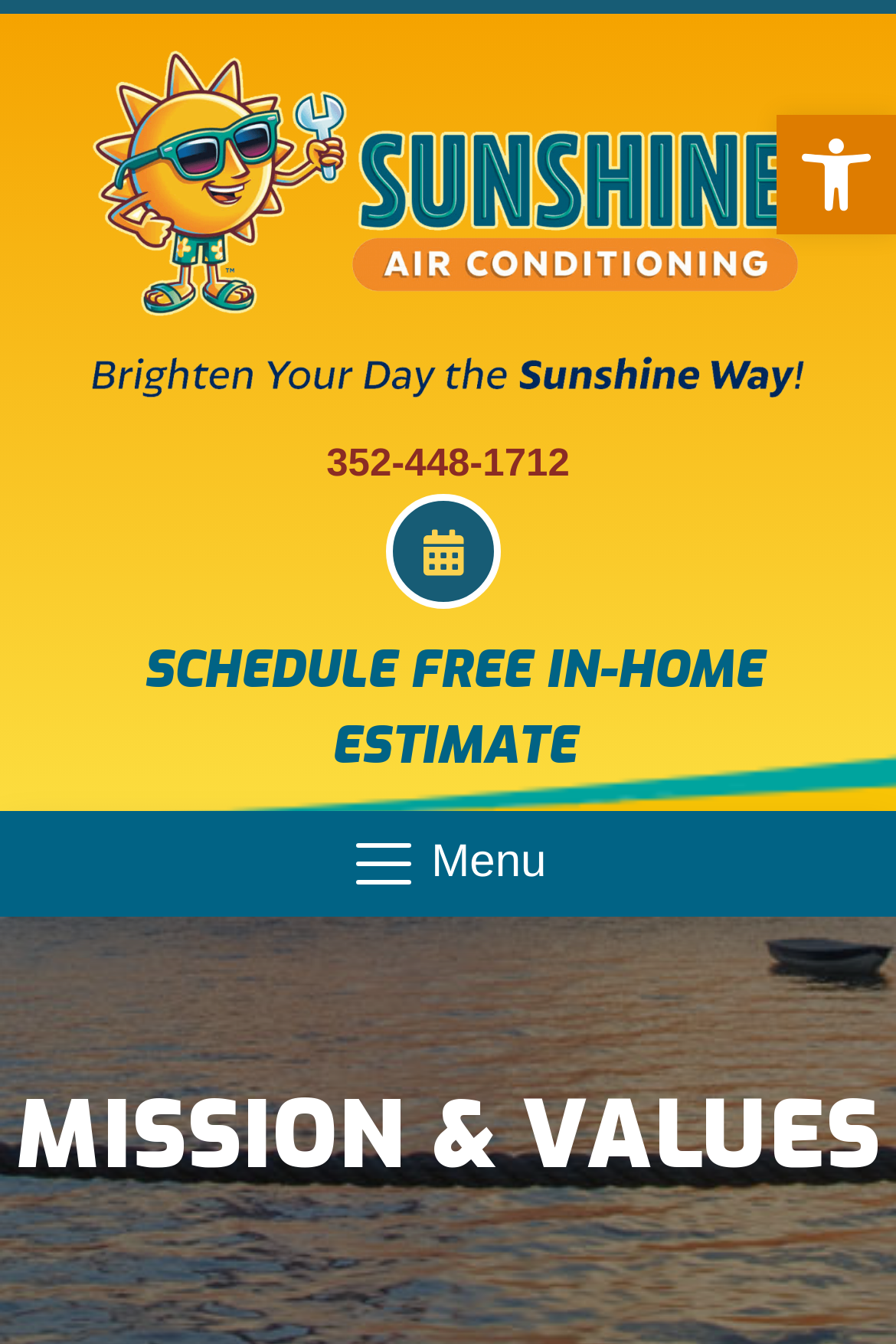Give a one-word or one-phrase response to the question: 
What is the menu item at the bottom of the page?

MISSION & VALUES